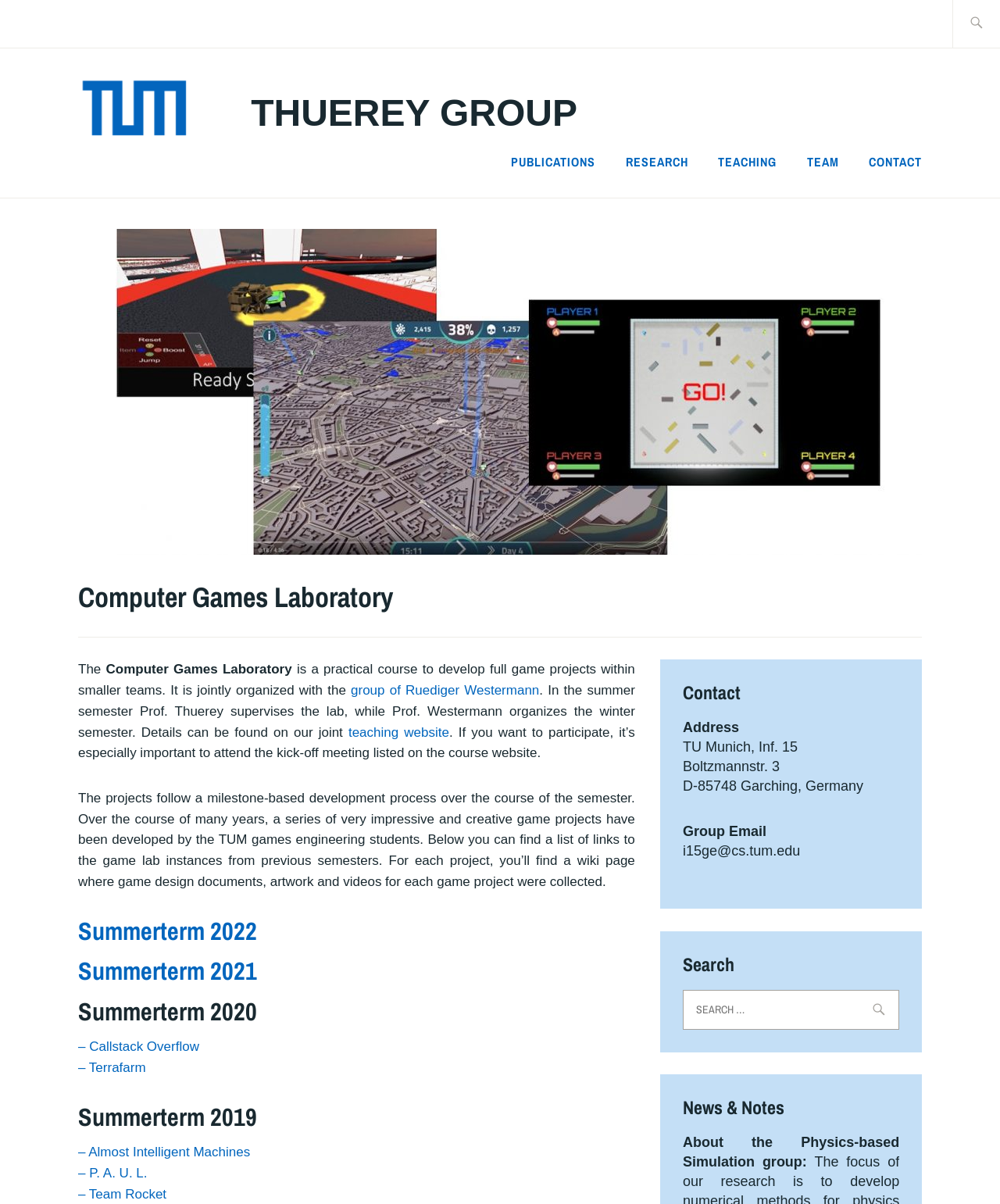Determine the bounding box coordinates of the clickable region to carry out the instruction: "Check publications".

[0.511, 0.127, 0.596, 0.143]